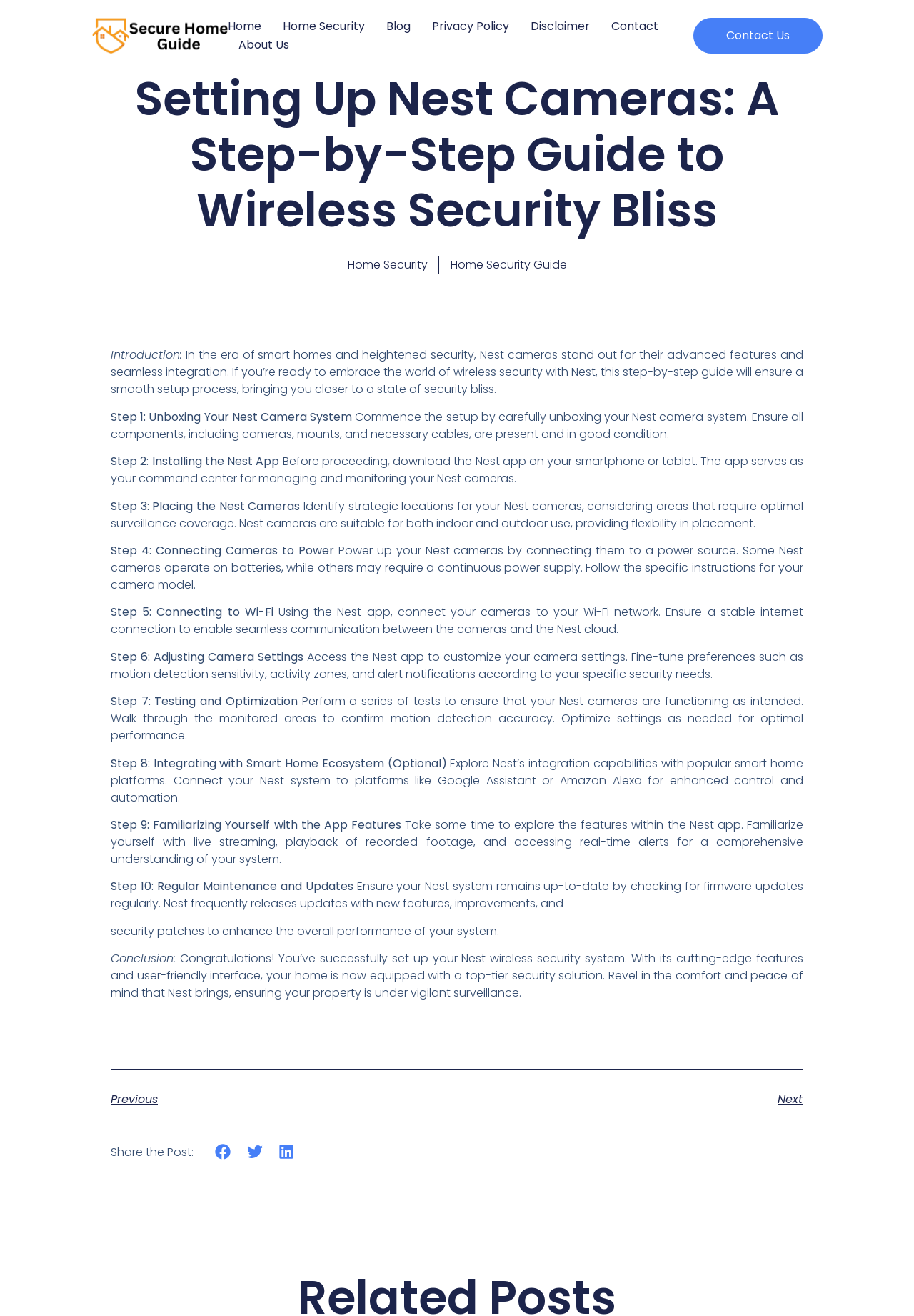How many steps are involved in setting up a Nest camera system? Analyze the screenshot and reply with just one word or a short phrase.

10